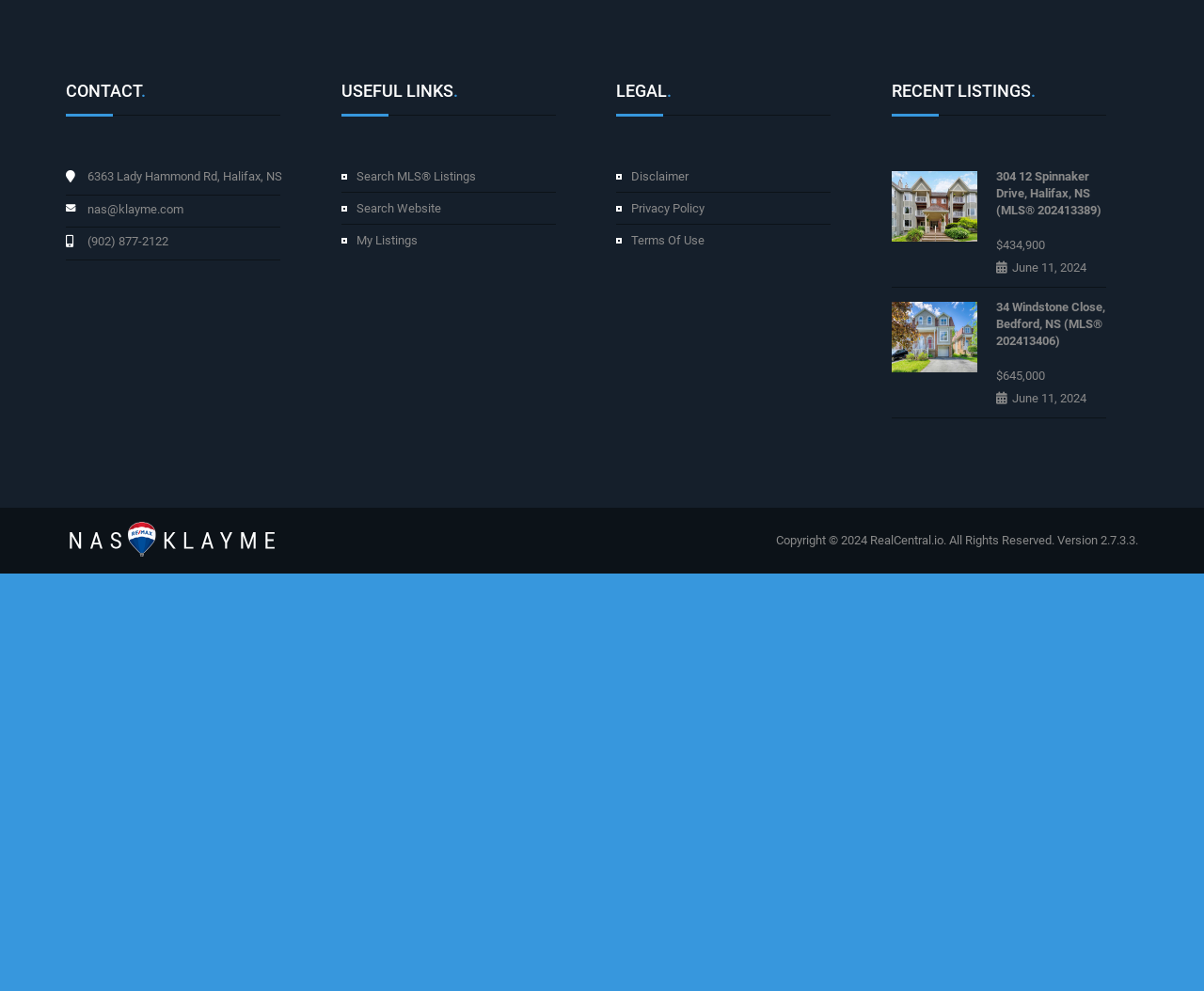Explain the webpage's design and content in an elaborate manner.

This webpage appears to be a real estate agent's contact page. At the top, there is a section with the agent's contact information, including their address, email, and phone number. Below this, there are three main sections: Useful Links, Legal, and Recent Listings.

The Useful Links section contains three links: Search MLS Listings, Search Website, and My Listings. The Legal section has three links as well: Disclaimer, Privacy Policy, and Terms Of Use.

The Recent Listings section showcases two recent property listings, each with an image, a link to the listing, the price, and the date it was listed. The listings are displayed side by side, with the images taking up most of the space.

At the bottom of the page, there is a footer section with the agent's logo, a copyright notice, a link to RealCentral.io, and a version number.